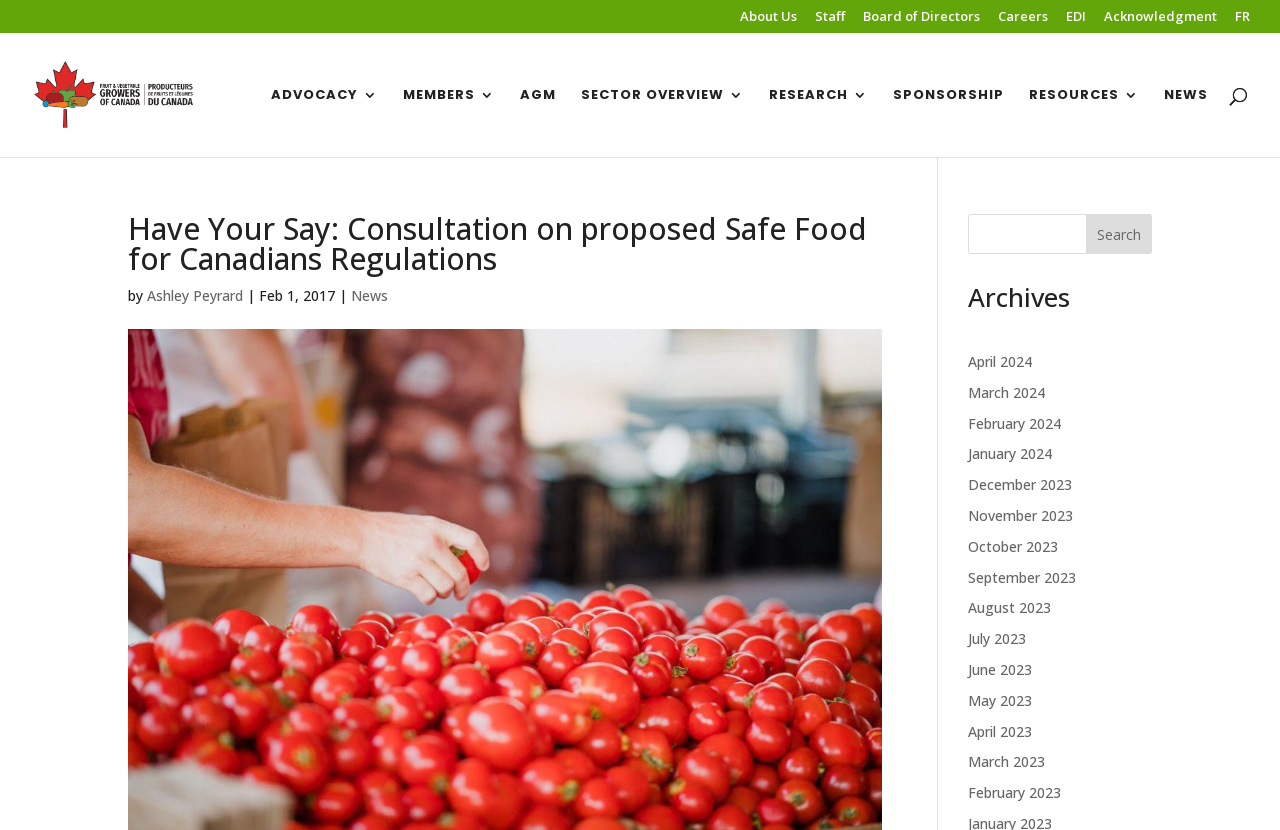Determine the bounding box coordinates of the section I need to click to execute the following instruction: "Search for something". Provide the coordinates as four float numbers between 0 and 1, i.e., [left, top, right, bottom].

[0.053, 0.039, 0.953, 0.041]